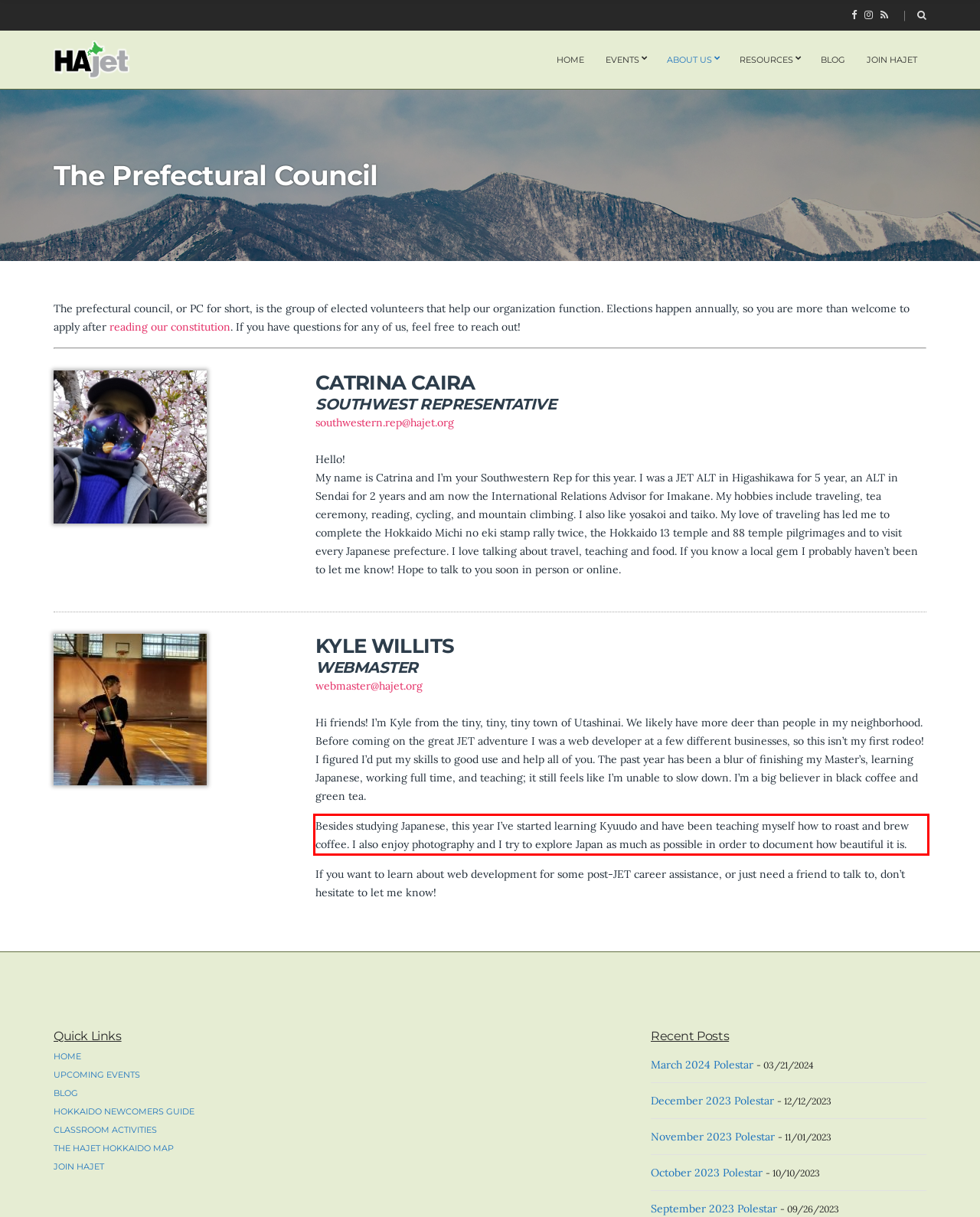Extract and provide the text found inside the red rectangle in the screenshot of the webpage.

Besides studying Japanese, this year I’ve started learning Kyuudo and have been teaching myself how to roast and brew coffee. I also enjoy photography and I try to explore Japan as much as possible in order to document how beautiful it is.